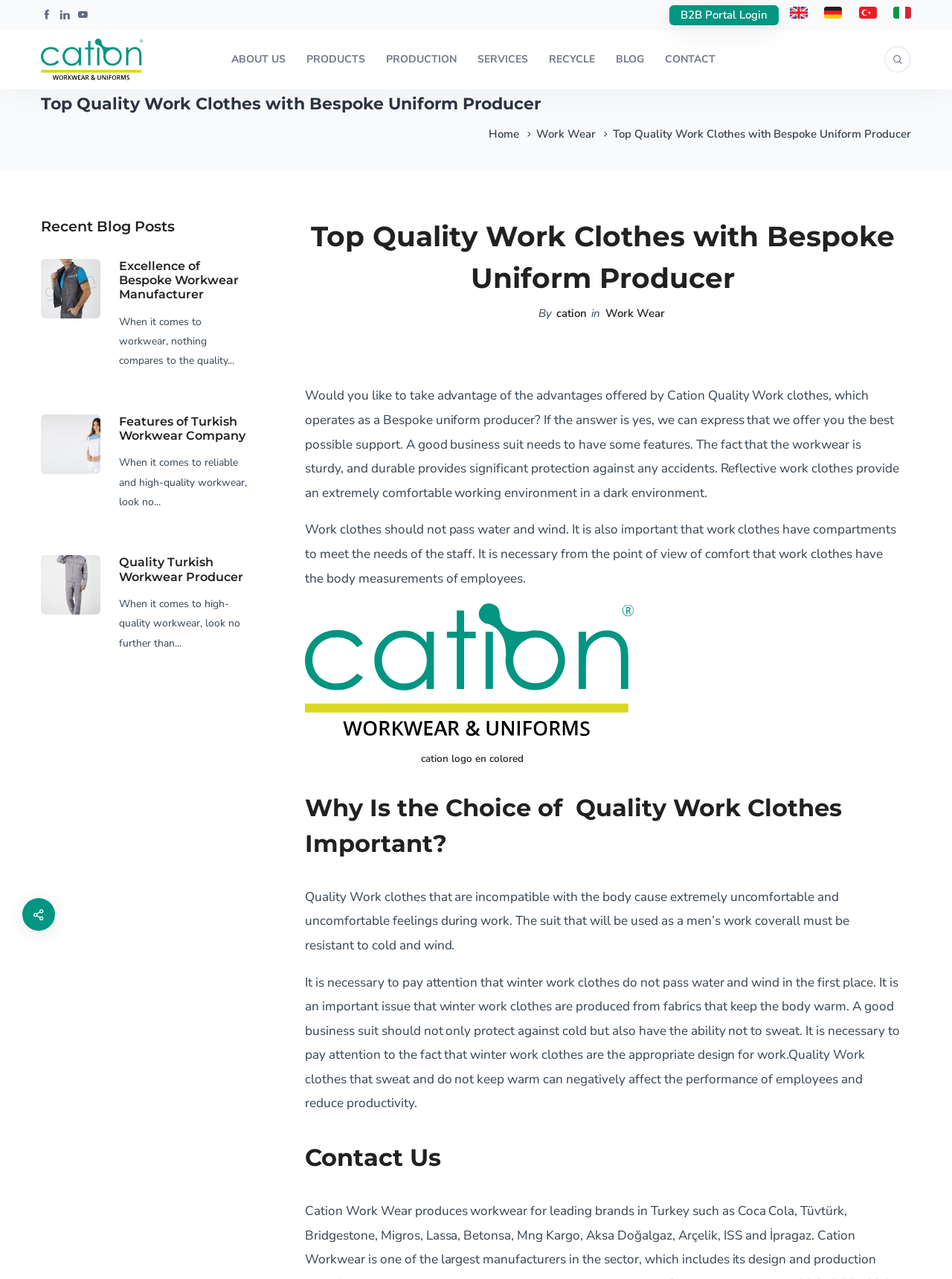Could you indicate the bounding box coordinates of the region to click in order to complete this instruction: "Click on B2B Portal Login".

[0.703, 0.004, 0.818, 0.019]